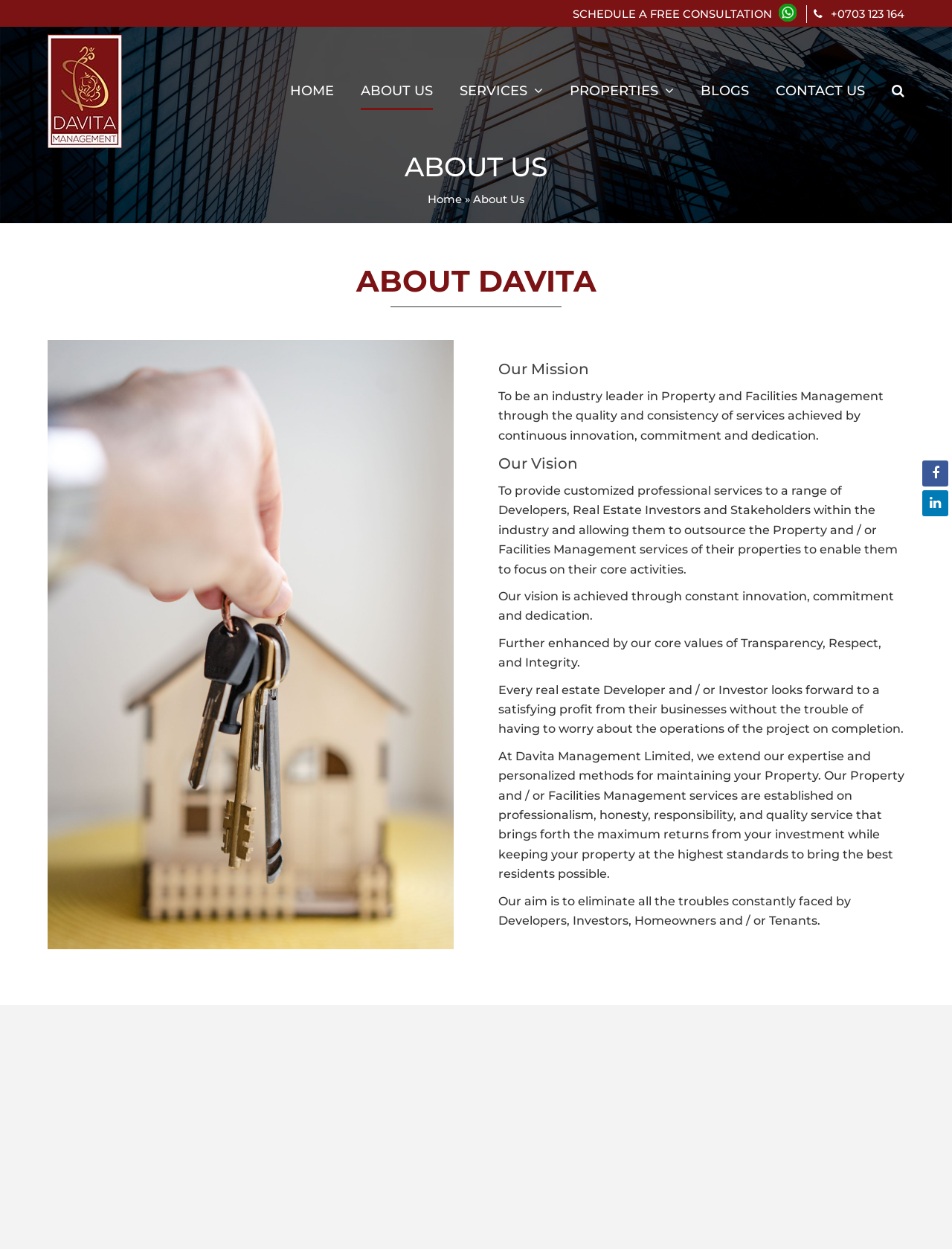Determine the bounding box coordinates of the target area to click to execute the following instruction: "View blogs."

[0.736, 0.058, 0.787, 0.088]